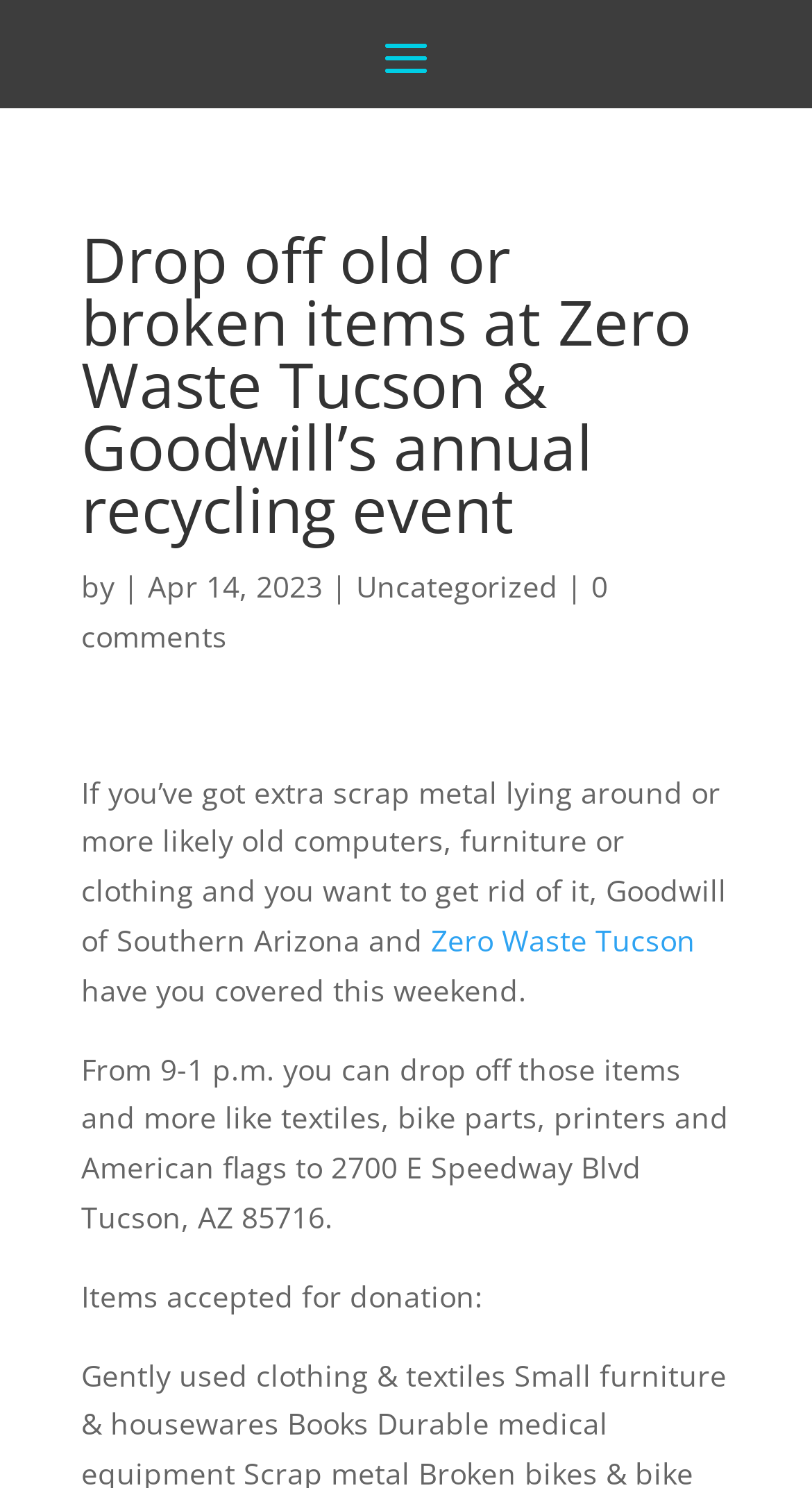Extract the primary header of the webpage and generate its text.

Drop off old or broken items at Zero Waste Tucson & Goodwill’s annual recycling event